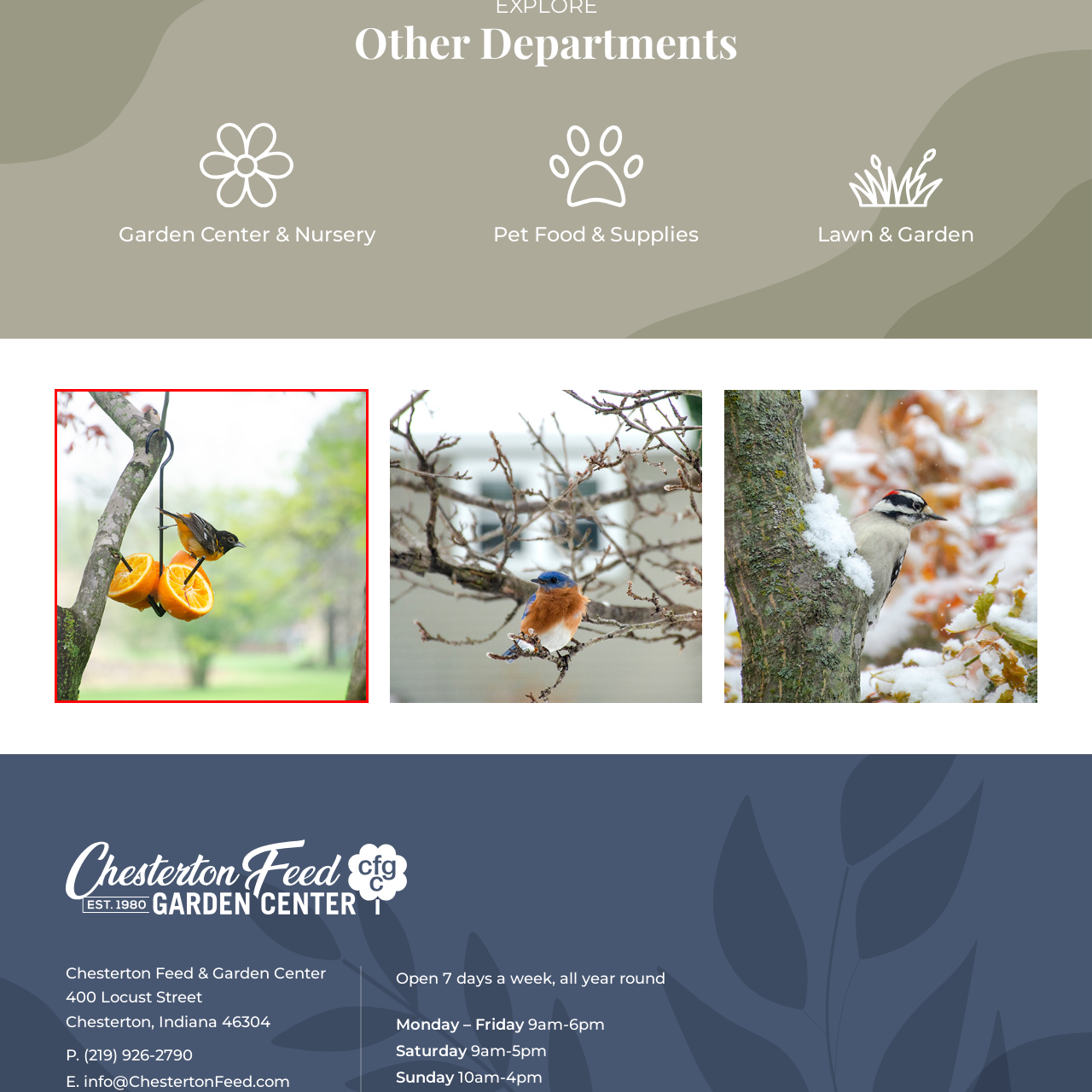What is the bird eating?
View the image encased in the red bounding box and respond with a detailed answer informed by the visual information.

The caption states that the bird is 'engaging with the fruit, likely feeding on its juicy flesh', suggesting that the bird is consuming the flesh of the orange.